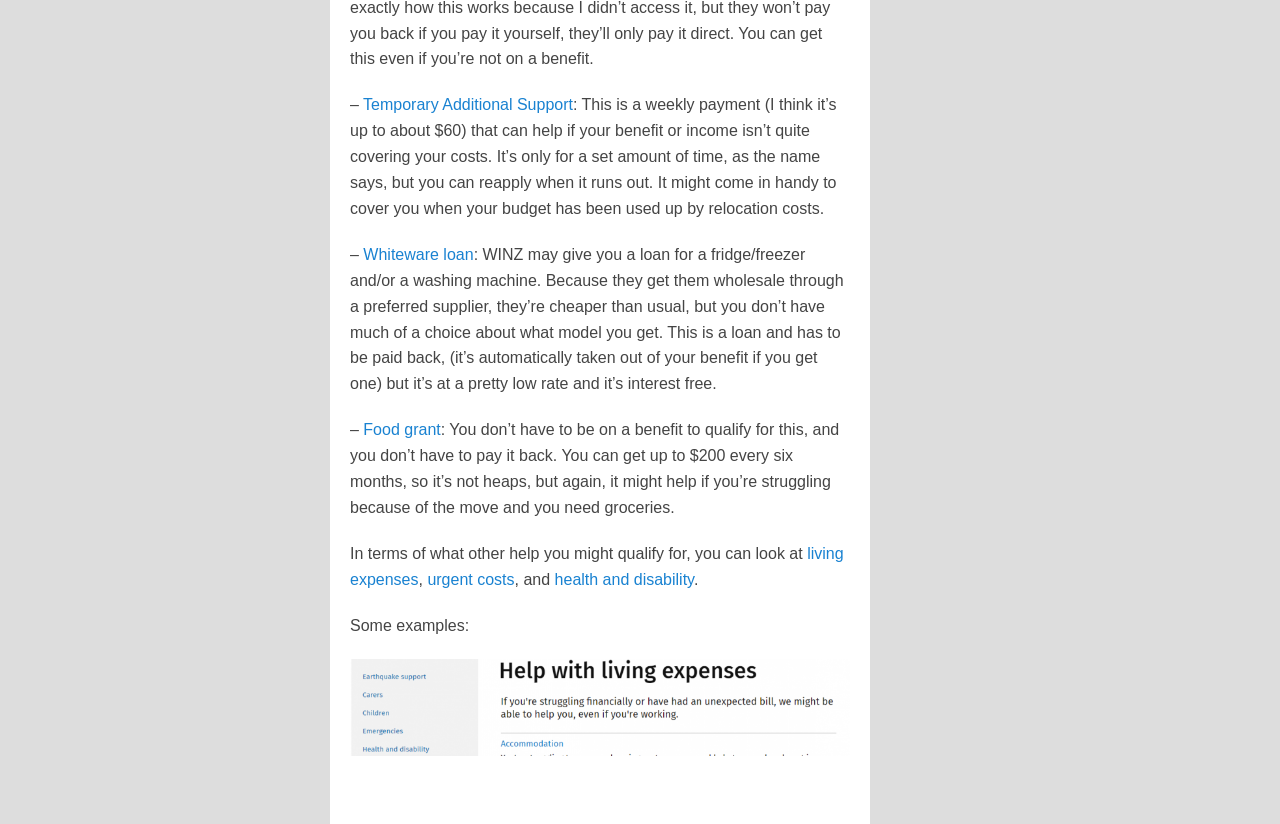Give the bounding box coordinates for this UI element: "urgent costs". The coordinates should be four float numbers between 0 and 1, arranged as [left, top, right, bottom].

[0.334, 0.693, 0.402, 0.713]